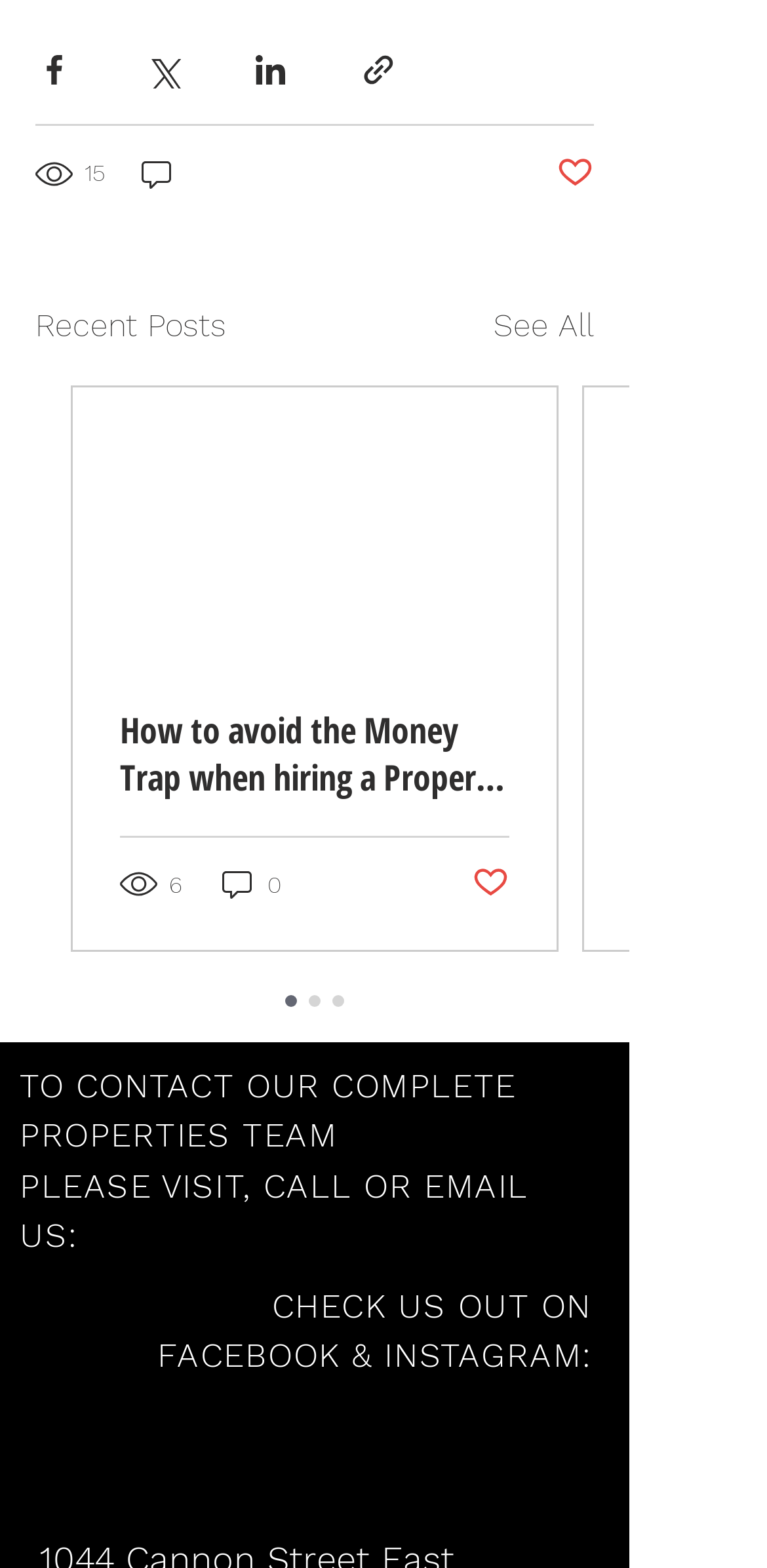Using the details in the image, give a detailed response to the question below:
What social media platforms are mentioned at the bottom?

The social media platforms mentioned at the bottom of the webpage are Facebook and Instagram, as indicated by the static text 'CHECK US OUT ON FACEBOOK & INSTAGRAM:' and the links to these platforms in the social bar.